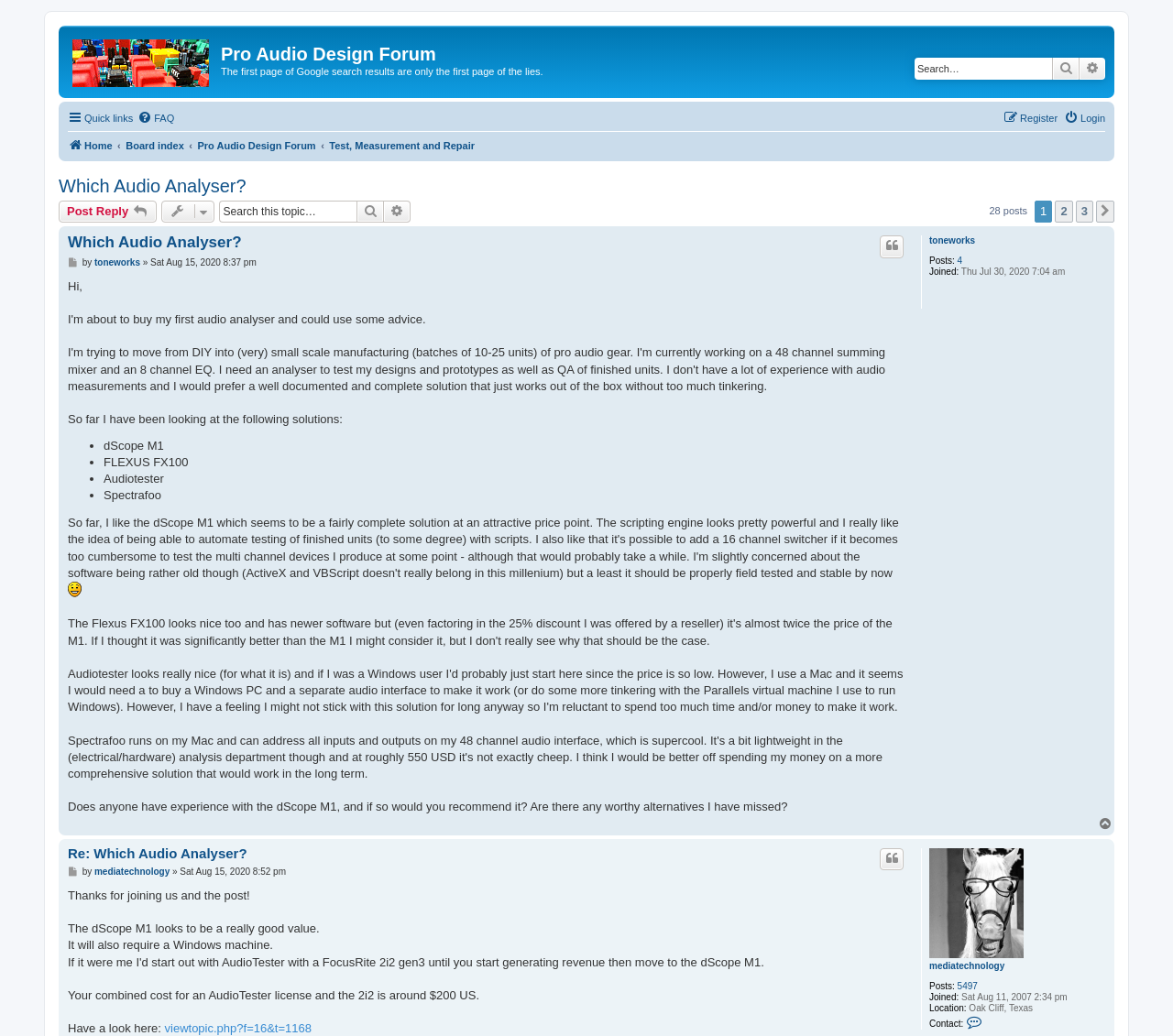Show the bounding box coordinates of the region that should be clicked to follow the instruction: "Click on the 'Which Audio Analyser?' link."

[0.05, 0.17, 0.21, 0.19]